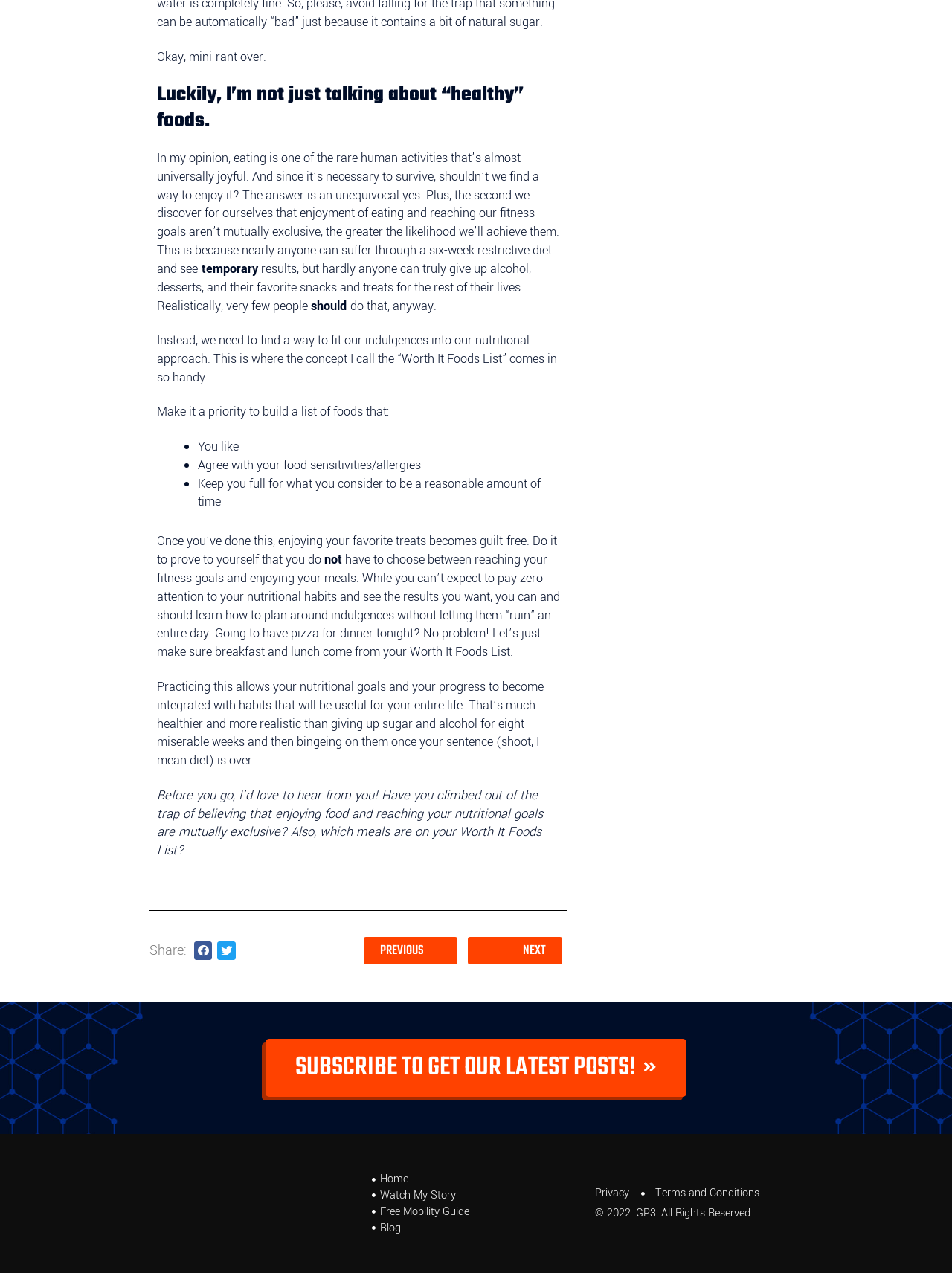Based on the image, provide a detailed response to the question:
What is the purpose of building a Worth It Foods List?

The purpose of building a Worth It Foods List is to enjoy your favorite treats guilt-free, by planning around indulgences without letting them 'ruin' an entire day, and integrating your nutritional goals with habits that will be useful for your entire life.